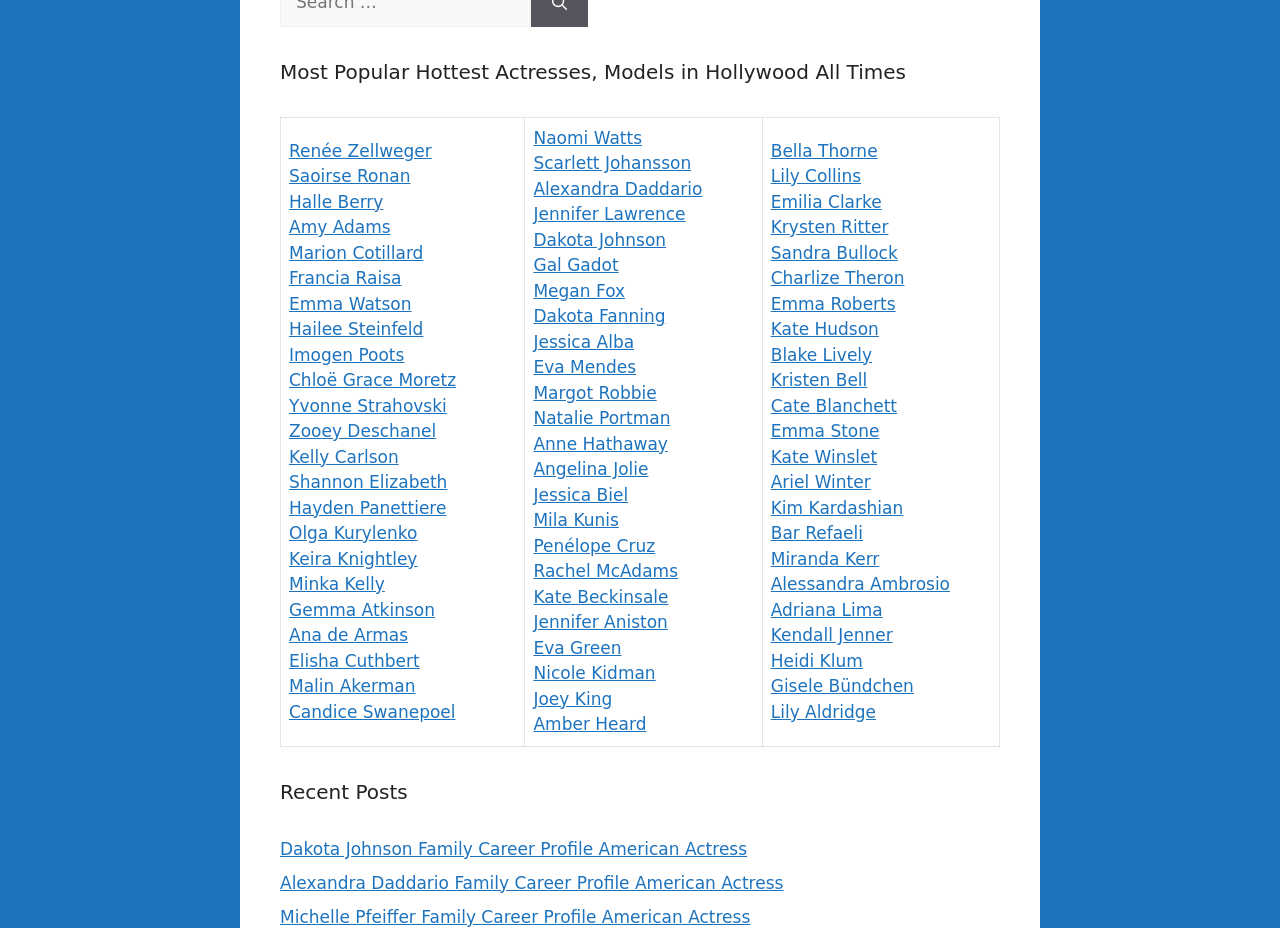Using the provided element description: "Chloë Grace Moretz", determine the bounding box coordinates of the corresponding UI element in the screenshot.

[0.226, 0.399, 0.356, 0.42]